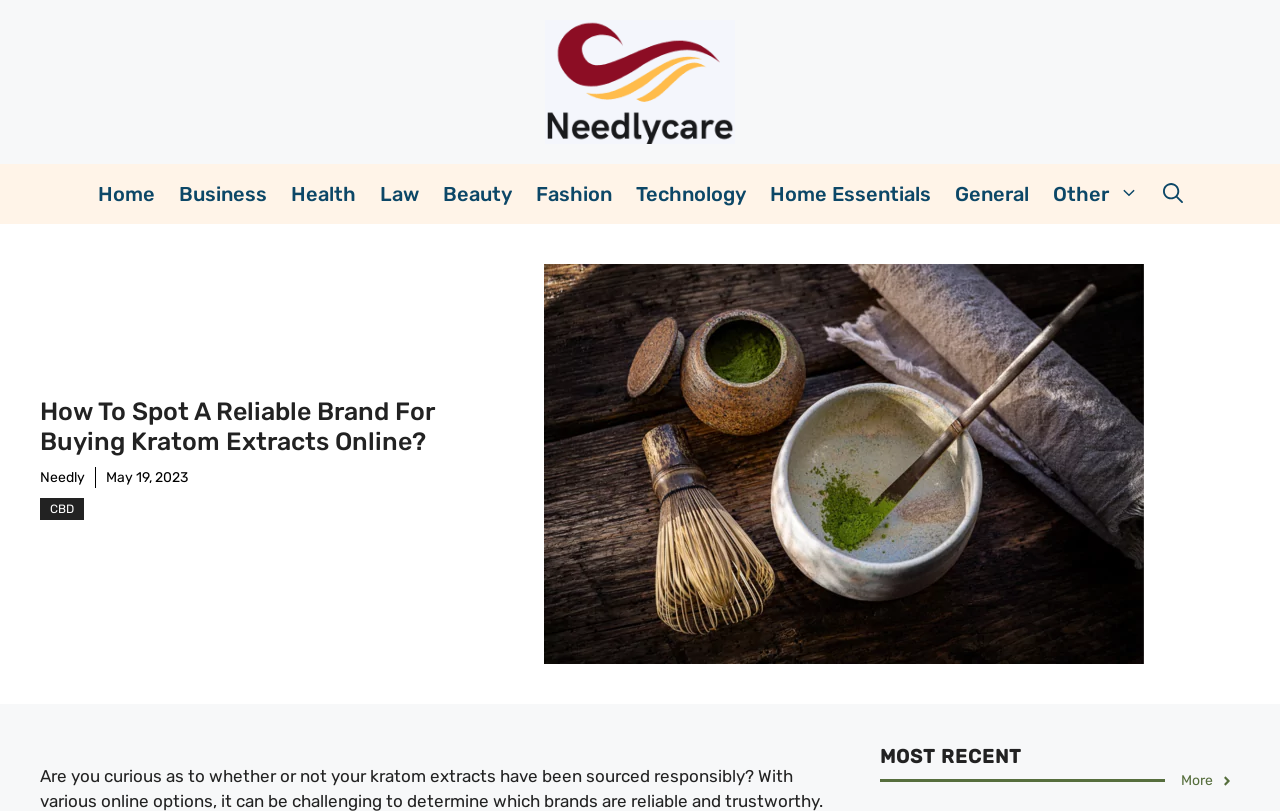Bounding box coordinates are specified in the format (top-left x, top-left y, bottom-right x, bottom-right y). All values are floating point numbers bounded between 0 and 1. Please provide the bounding box coordinate of the region this sentence describes: General

[0.736, 0.202, 0.813, 0.276]